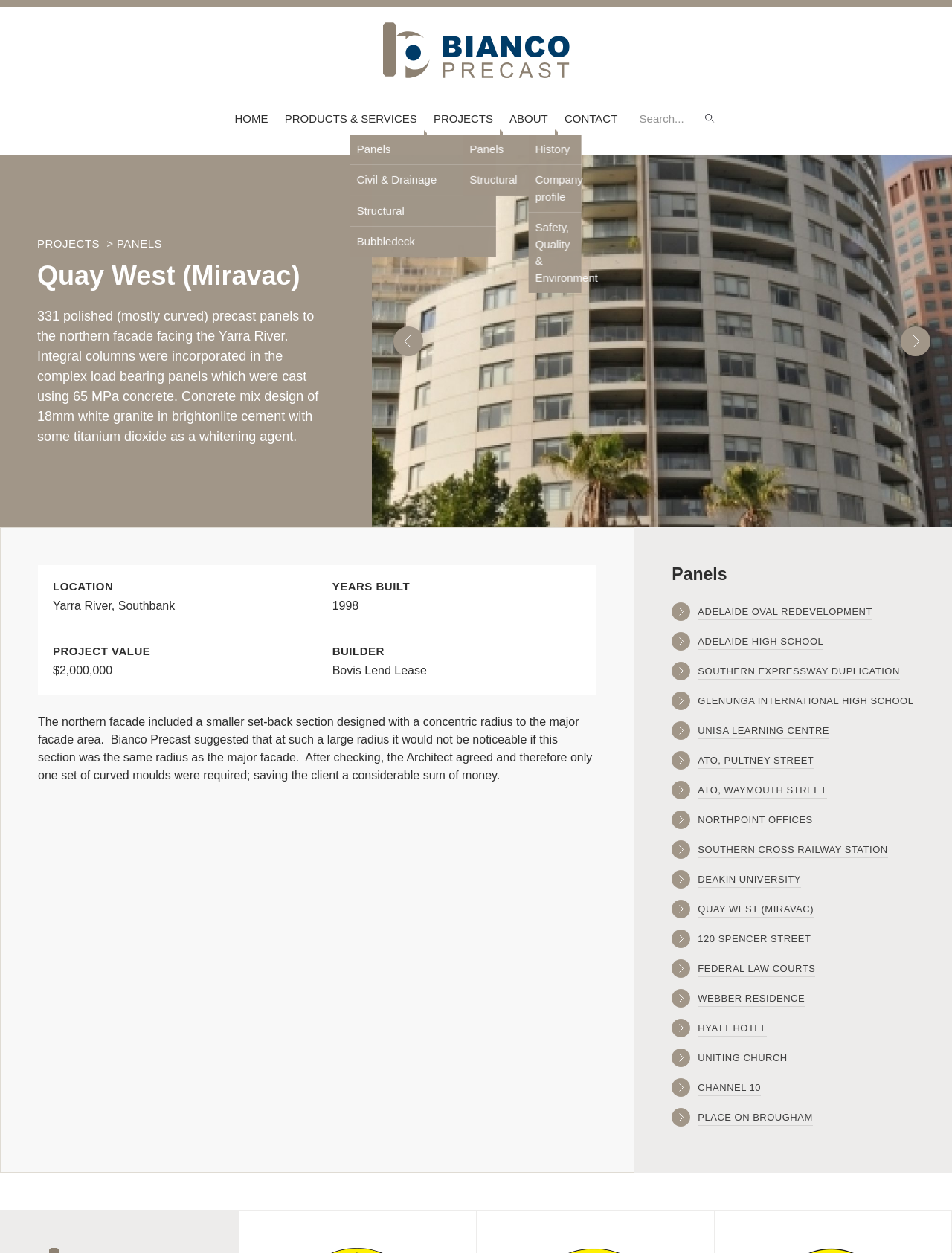Please identify the bounding box coordinates of the clickable element to fulfill the following instruction: "Click on the 'Black History' category". The coordinates should be four float numbers between 0 and 1, i.e., [left, top, right, bottom].

None